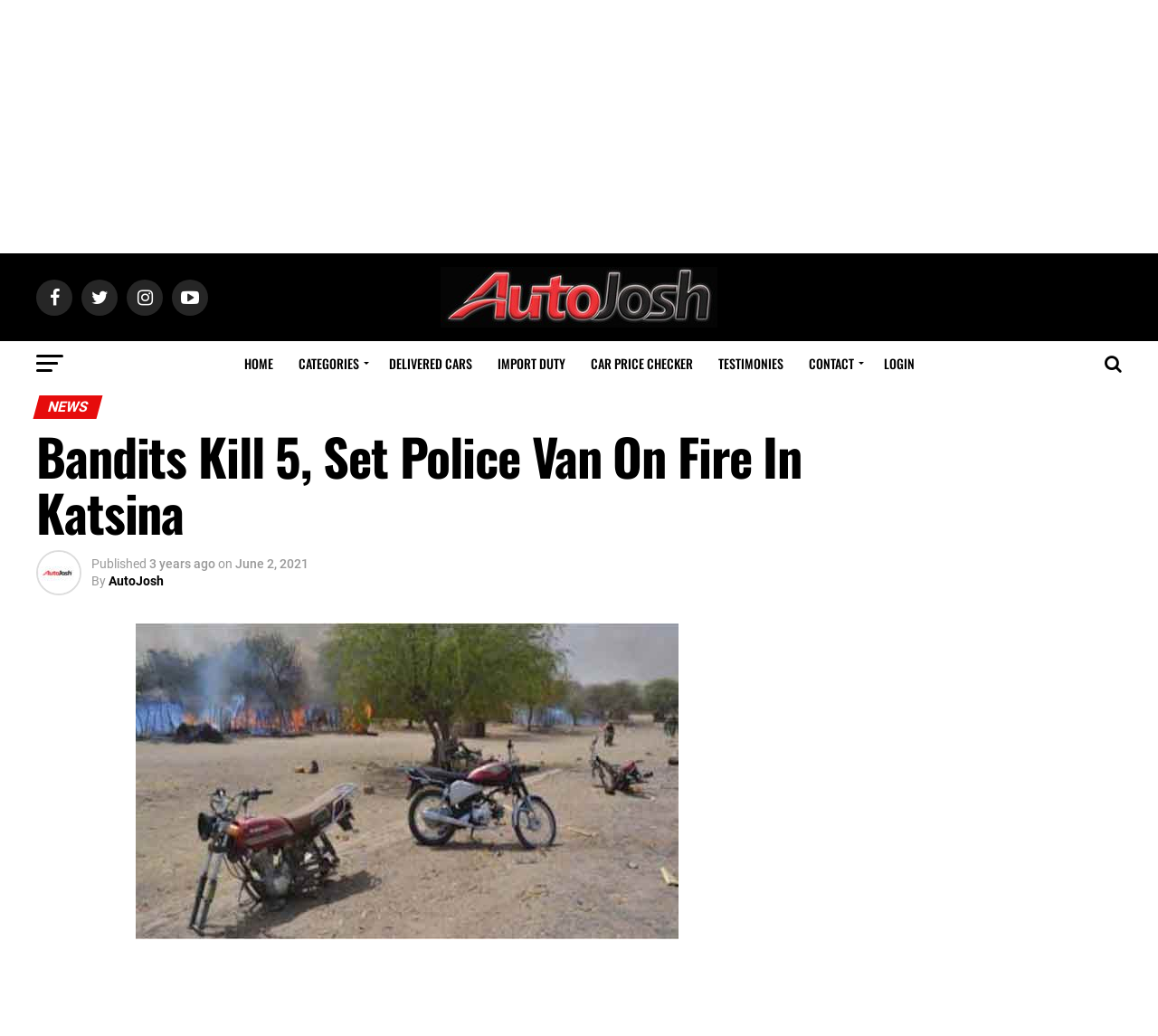Identify the bounding box coordinates of the region I need to click to complete this instruction: "Click the link to learn about writing a supply chain management paper".

None